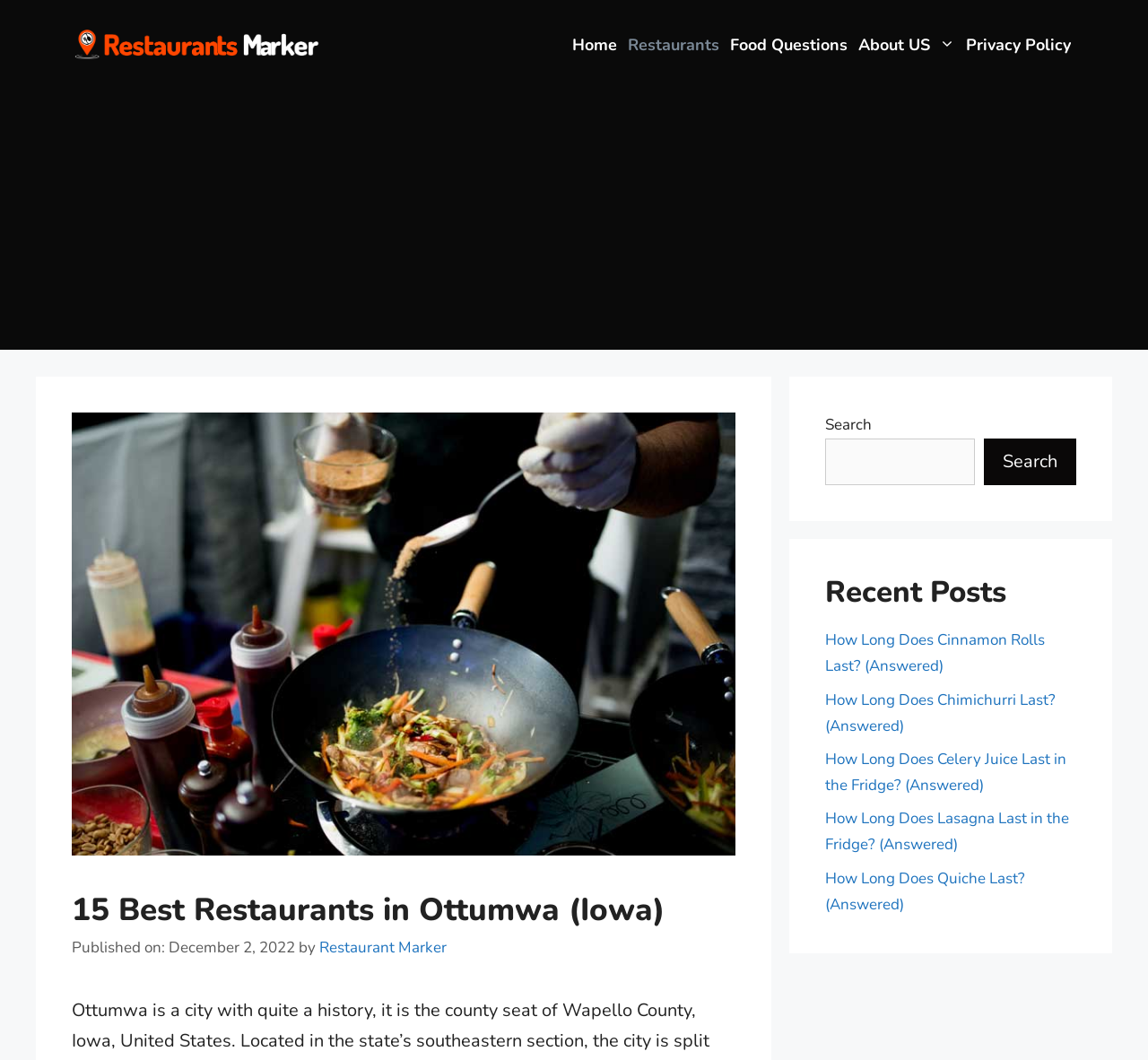Explain in detail what is displayed on the webpage.

This webpage is a guide to the best restaurants in Ottumwa, Iowa. At the top, there is a banner with the site's logo, "Restaurants Marker", accompanied by an image. Below the banner, there is a primary navigation menu with links to "Home", "Restaurants", "Food Questions", "About US", and "Privacy Policy".

On the left side of the page, there is a large advertisement iframe. To the right of the advertisement, there is a content header with the title "15 Best Restaurants in Ottumwa (Iowa)" and a publication date of December 2, 2022.

Below the content header, there is a section with a search function, allowing users to search for specific content. This section is located near the top-right corner of the page.

Further down the page, there is a section titled "Recent Posts" with links to five different articles, including "How Long Does Cinnamon Rolls Last? (Answered)", "How Long Does Chimichurri Last? (Answered)", and others. This section takes up a significant portion of the page's right side.